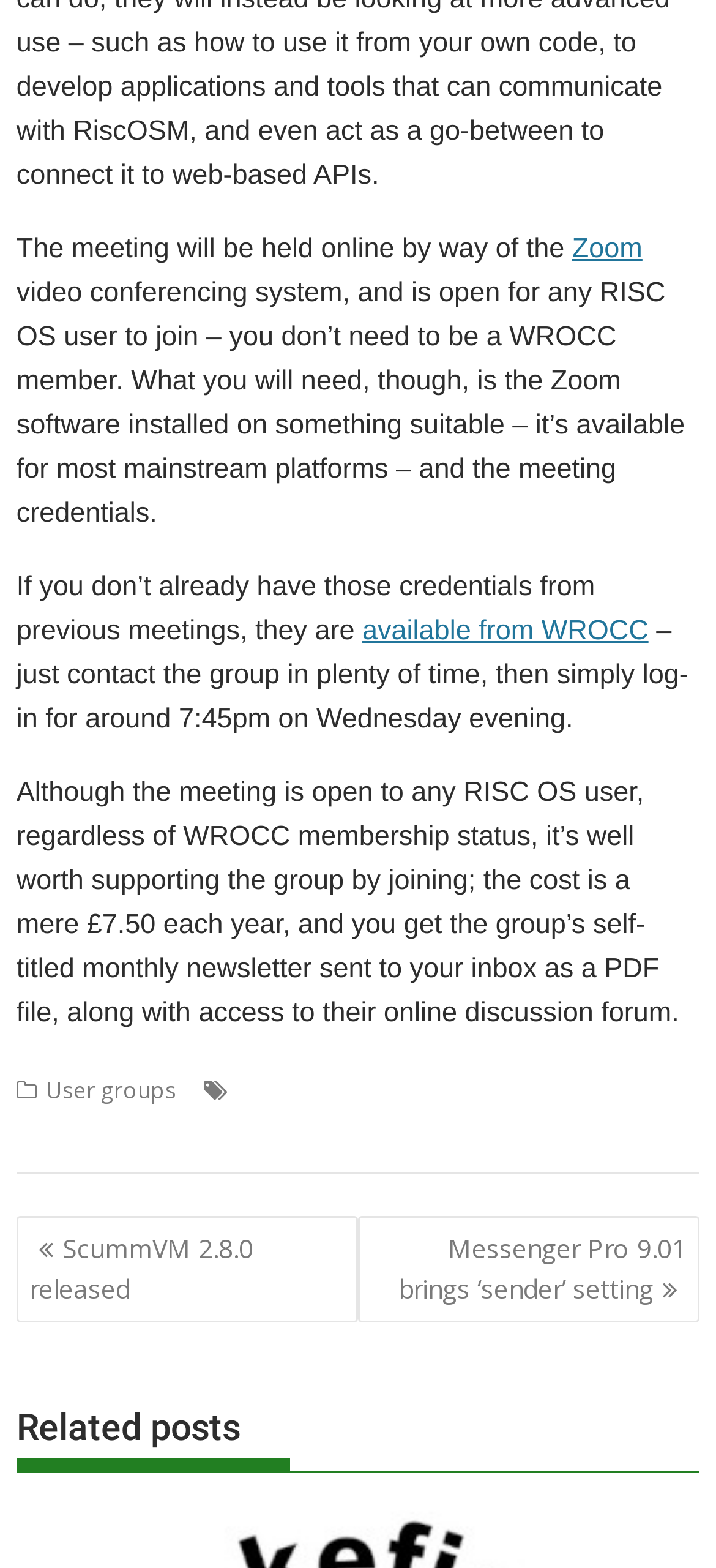Provide your answer in a single word or phrase: 
How much does WROCC membership cost?

£7.50